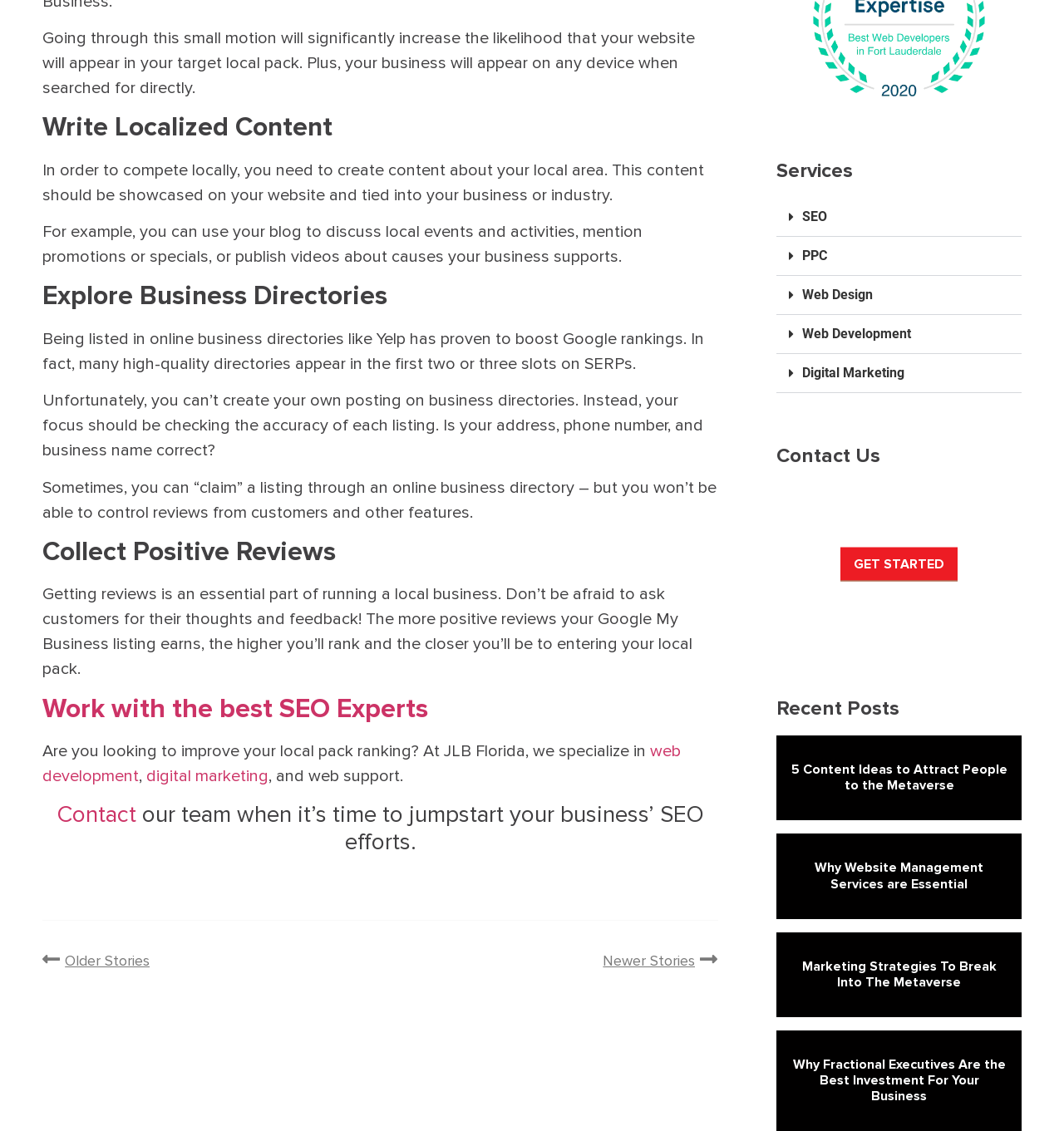Pinpoint the bounding box coordinates for the area that should be clicked to perform the following instruction: "Search for a surname in the inscription records".

None